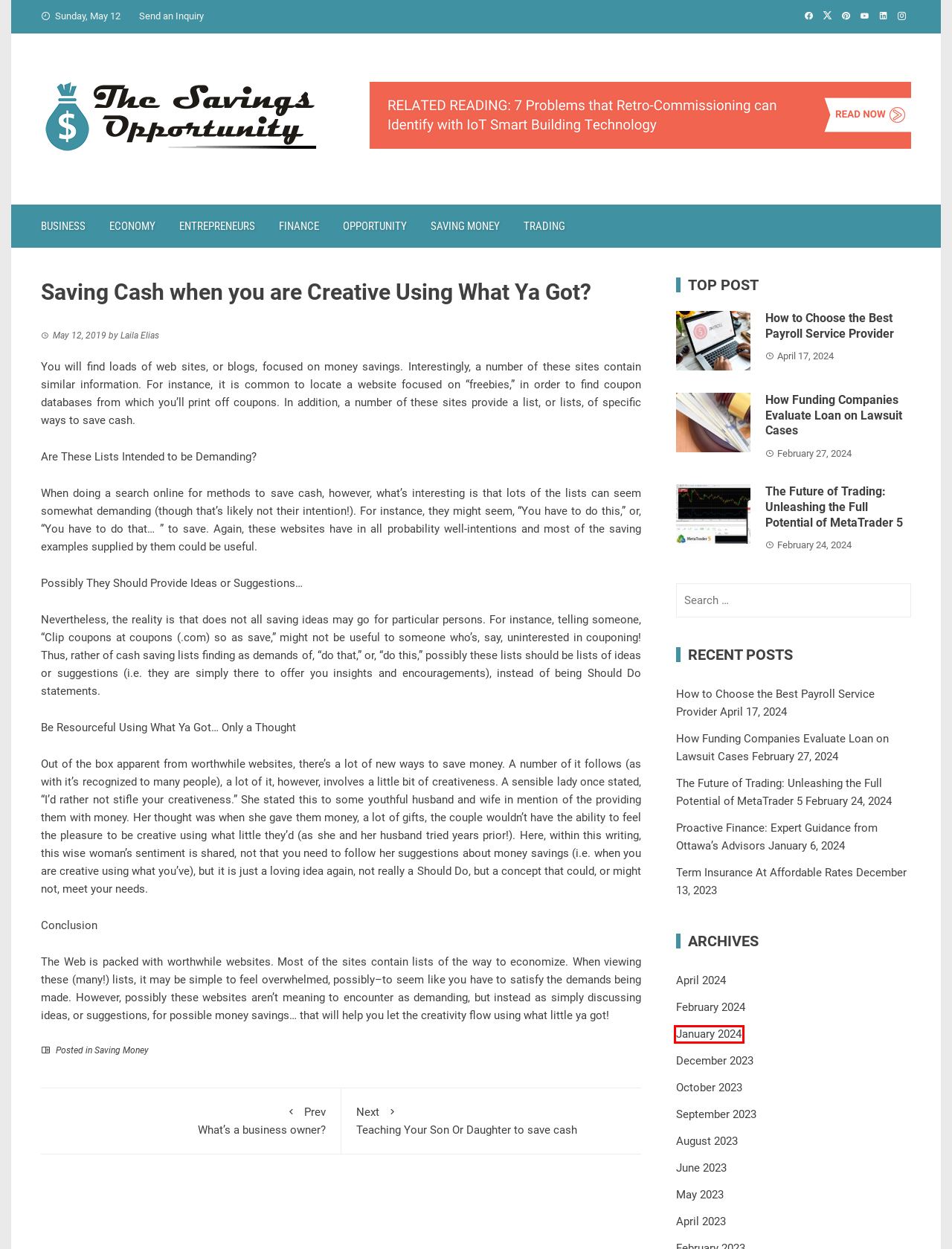You have a screenshot showing a webpage with a red bounding box around a UI element. Choose the webpage description that best matches the new page after clicking the highlighted element. Here are the options:
A. April, 2024 - The Savings Opportunity - Discover Commodity Investing
B. Opportunity - The Savings Opportunity - Discover Commodity Investing
C. October, 2023 - The Savings Opportunity - Discover Commodity Investing
D. Teaching Your Son Or Daughter to save cash - The Savings Opportunity - Discover Commodity Investing
E. Term Insurance At Affordable Rates - The Savings Opportunity - Discover Commodity Investing
F. Entrepreneurs - The Savings Opportunity - Discover Commodity Investing
G. January, 2024 - The Savings Opportunity - Discover Commodity Investing
H. June, 2023 - The Savings Opportunity - Discover Commodity Investing

G